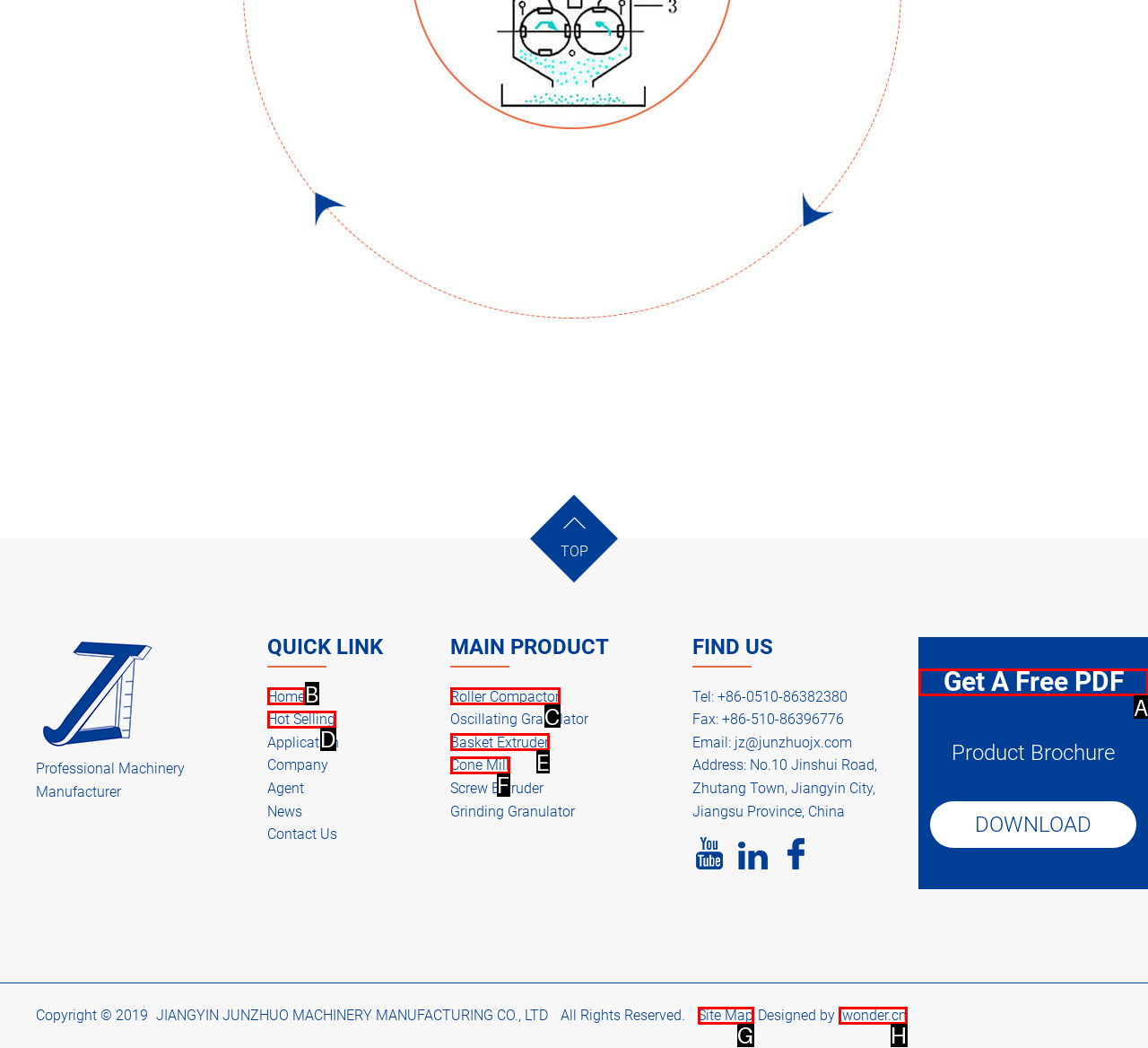Choose the letter of the option that needs to be clicked to perform the task: Get a free PDF. Answer with the letter.

A